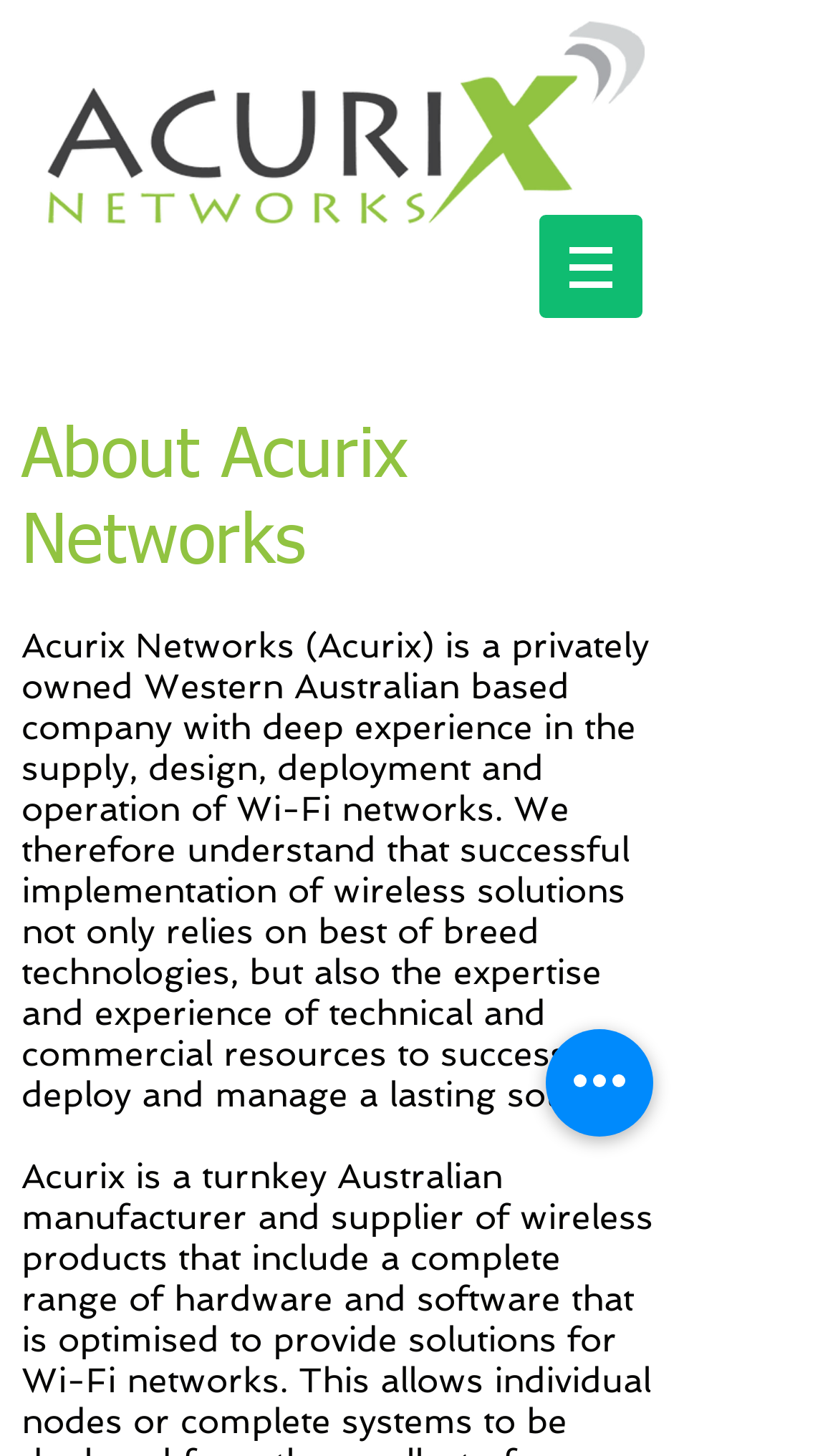Refer to the image and provide a thorough answer to this question:
What is the company's location?

Based on the webpage content, specifically the StaticText element with the text 'Acurix Networks (Acurix) is a privately owned Western Australian based company...', we can determine that the company's location is Western Australia.